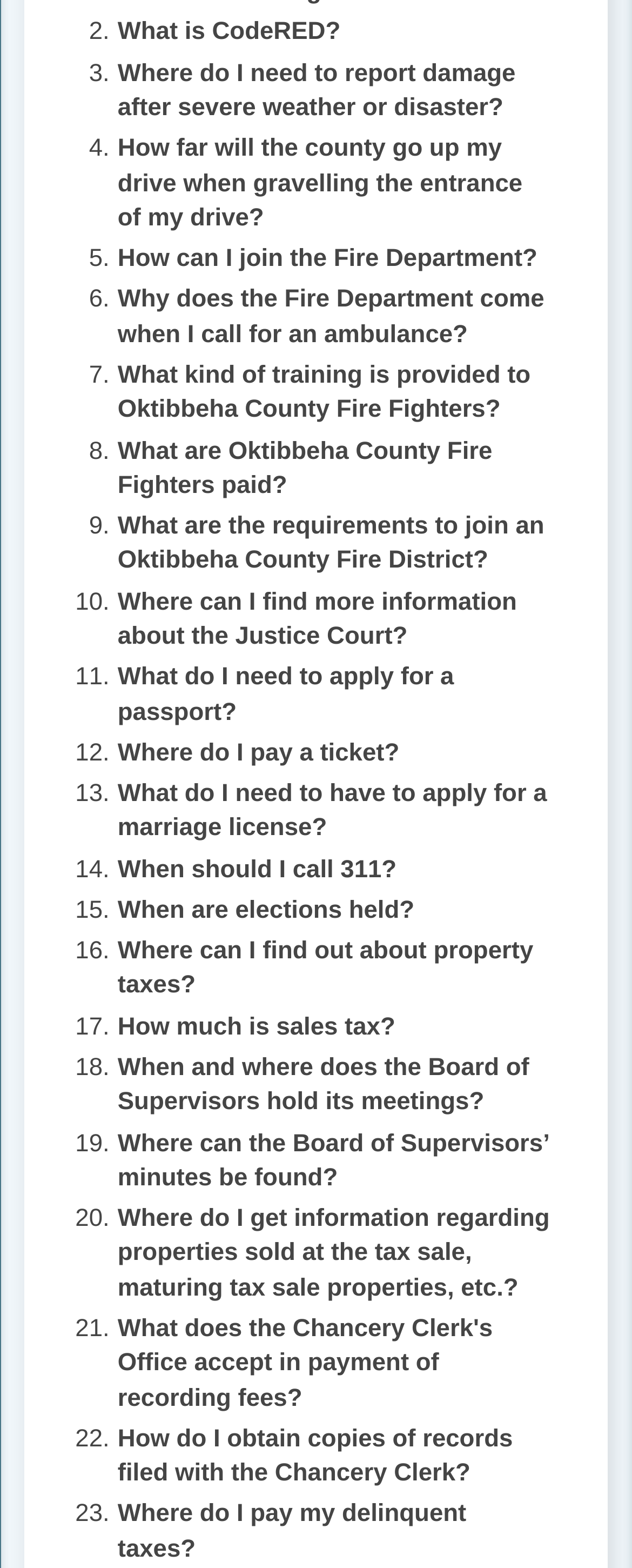Please examine the image and answer the question with a detailed explanation:
What is the purpose of the Fire Department?

Based on the webpage, I found a link 'Why does the Fire Department come when I call for an ambulance?' which suggests that the Fire Department responds to emergencies, including medical emergencies.